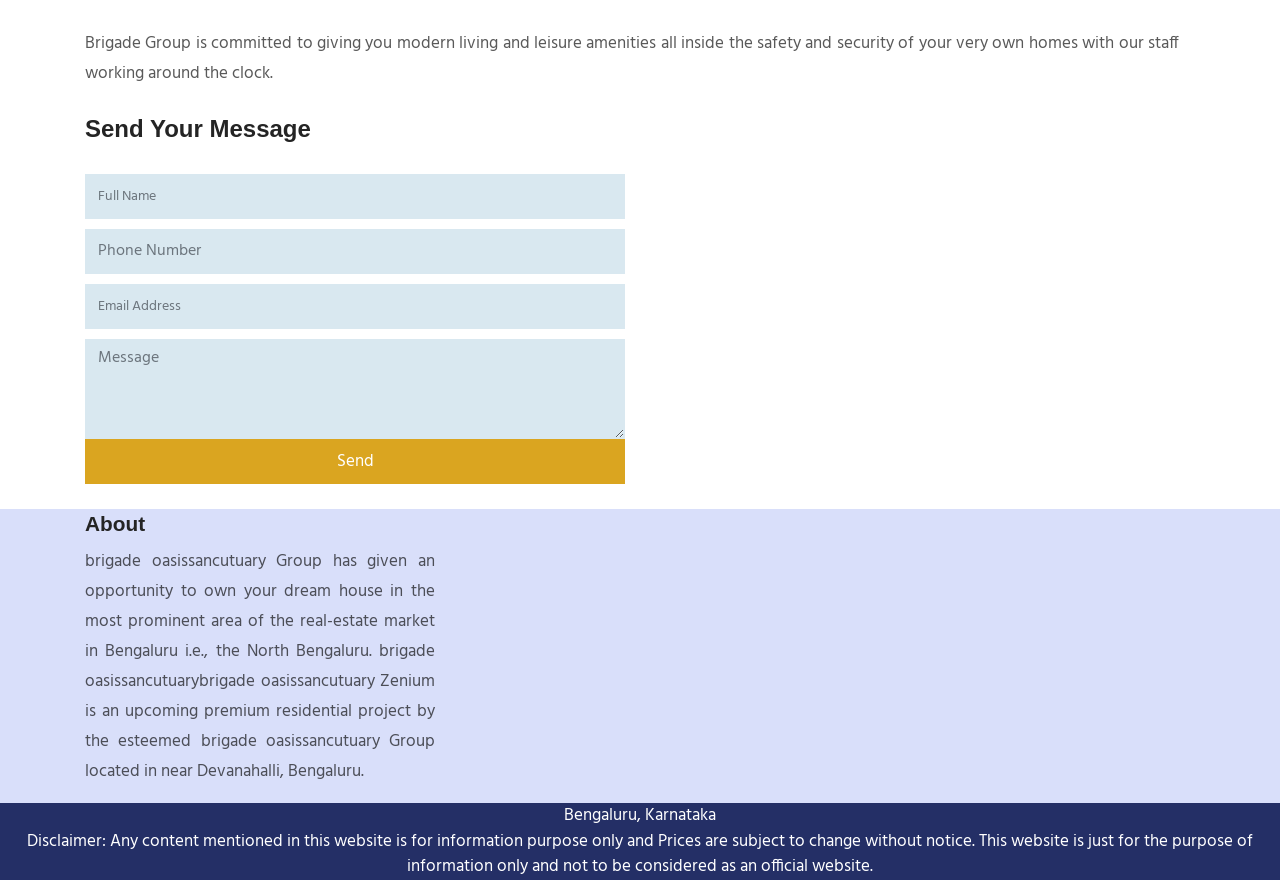What is the region mentioned at the bottom of the page?
Based on the image content, provide your answer in one word or a short phrase.

Bengaluru, Karnataka